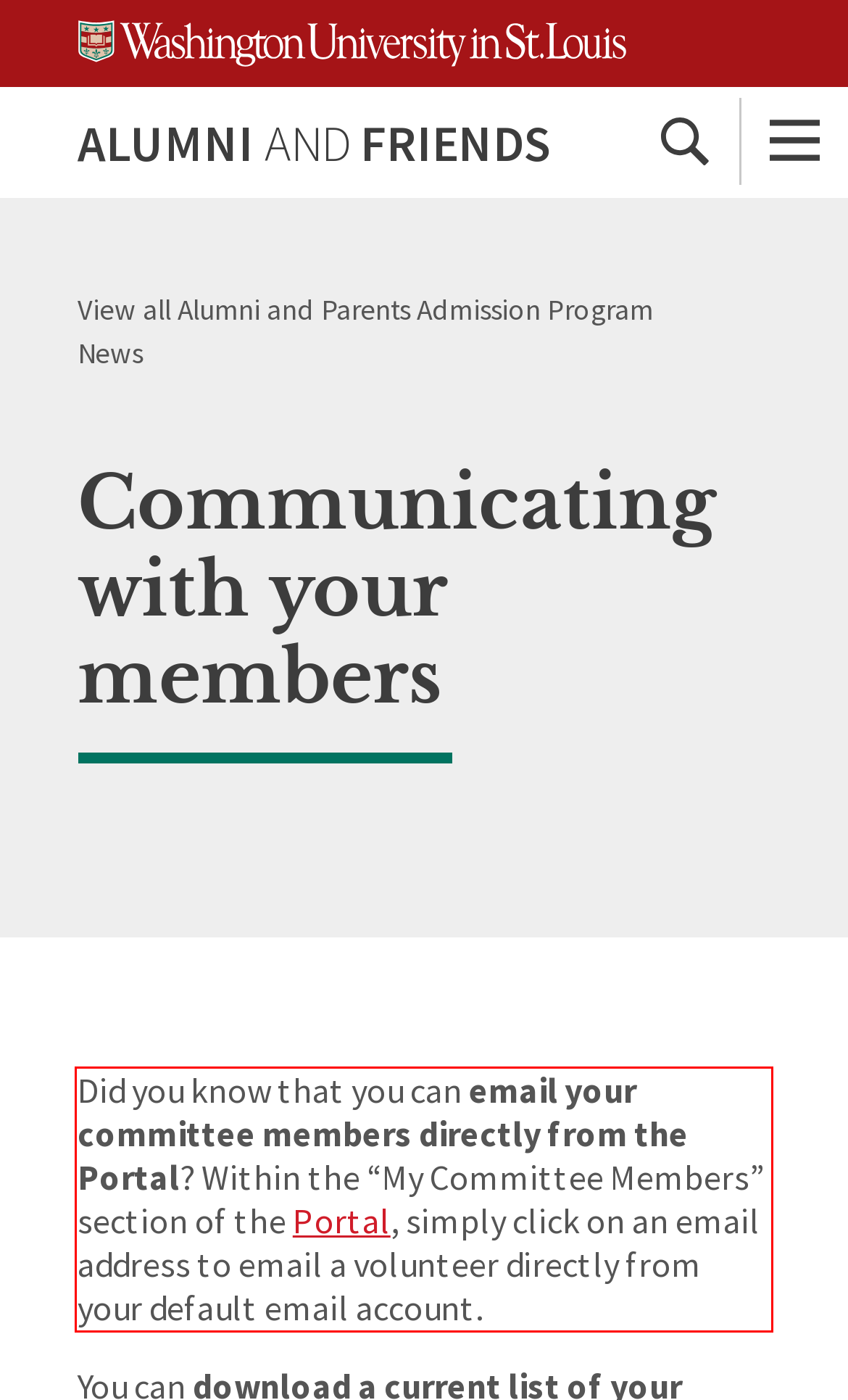You are provided with a screenshot of a webpage containing a red bounding box. Please extract the text enclosed by this red bounding box.

Did you know that you can email your committee members directly from the Portal? Within the “My Committee Members” section of the Portal, simply click on an email address to email a volunteer directly from your default email account.